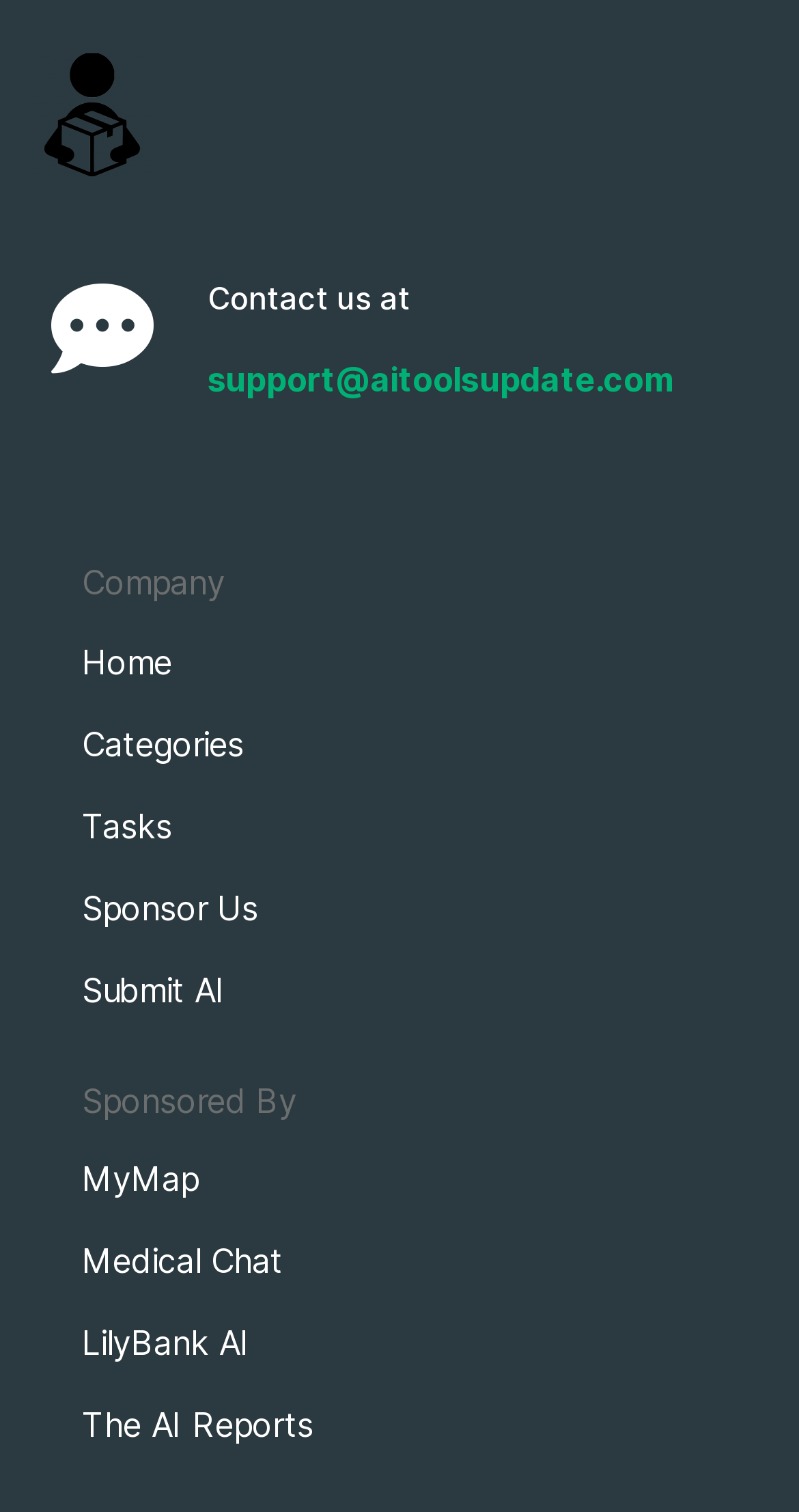Please answer the following question using a single word or phrase: 
How many sponsored links are there?

5